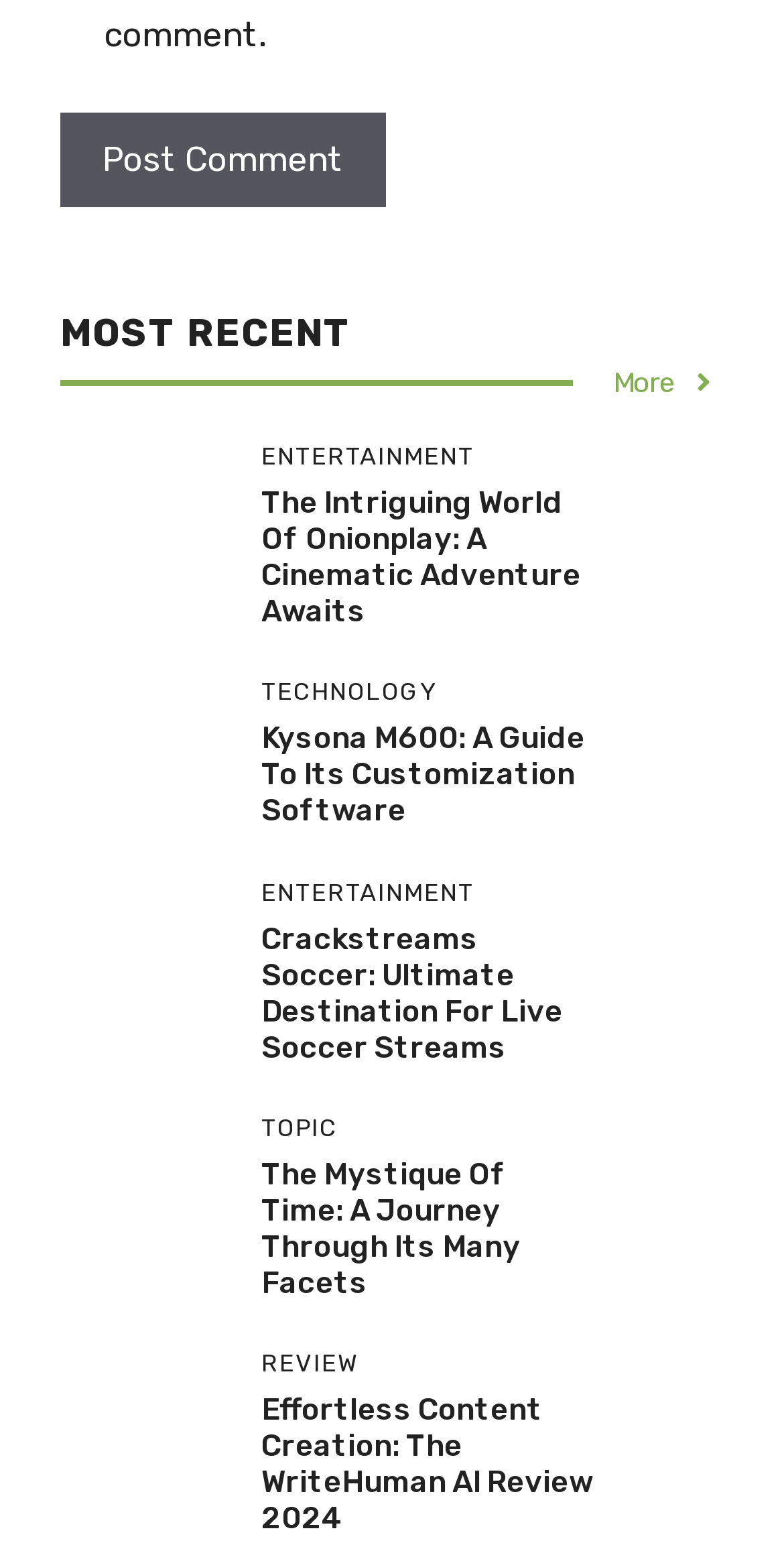Pinpoint the bounding box coordinates of the area that should be clicked to complete the following instruction: "Click the 'Post Comment' button". The coordinates must be given as four float numbers between 0 and 1, i.e., [left, top, right, bottom].

[0.077, 0.072, 0.492, 0.134]